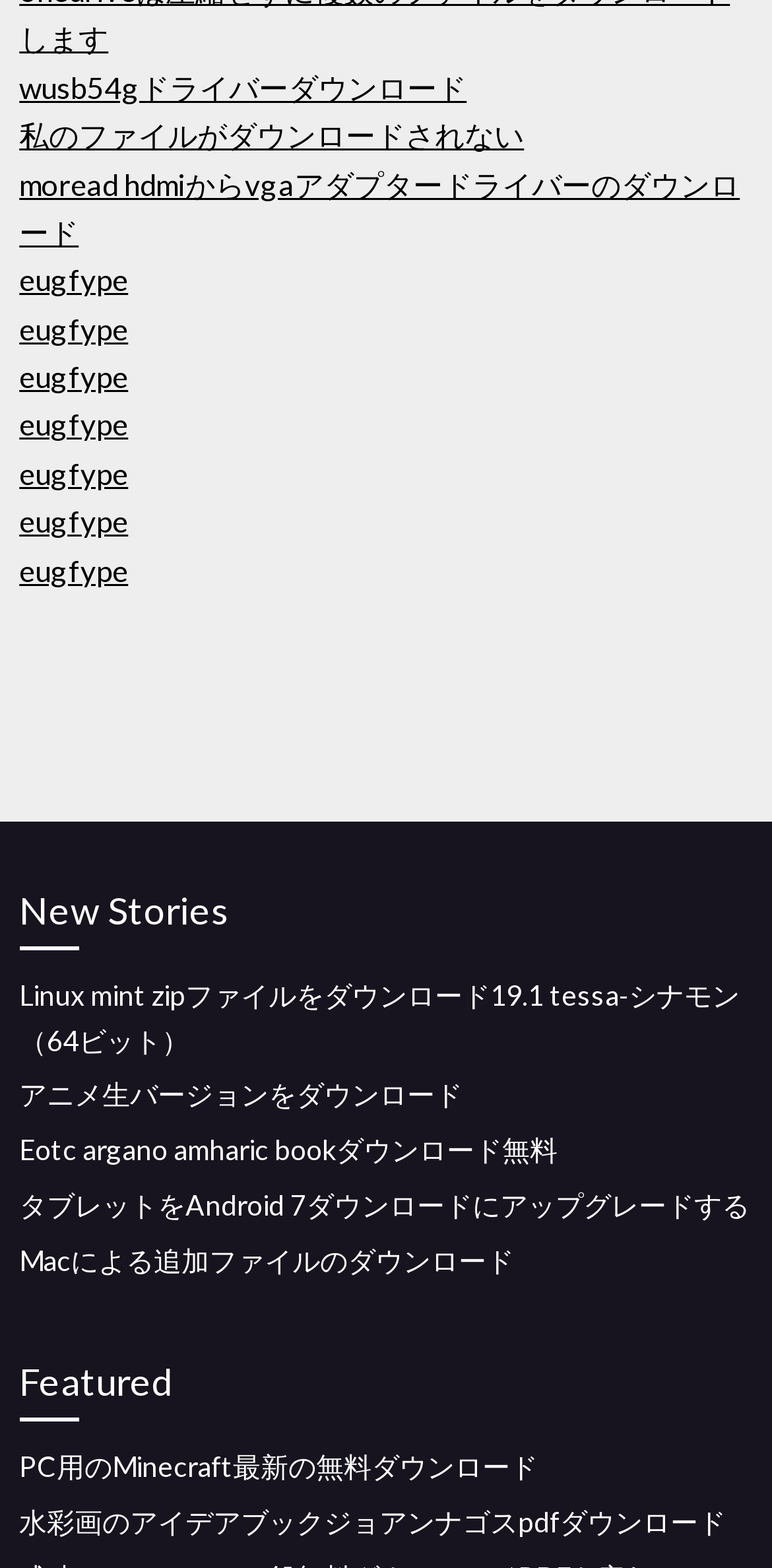Provide your answer in a single word or phrase: 
What is the category of the 'New Stories' section?

Downloads